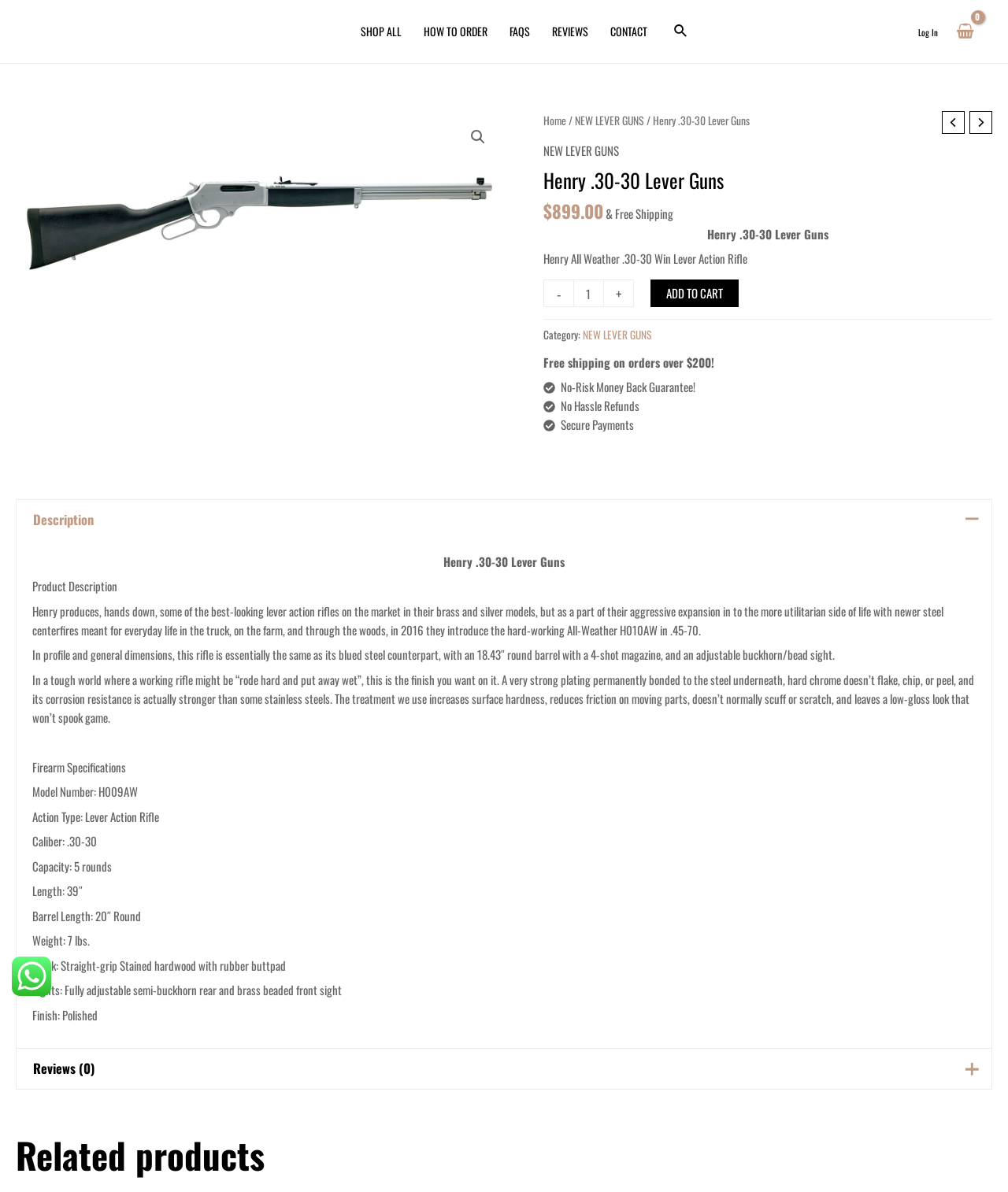Point out the bounding box coordinates of the section to click in order to follow this instruction: "Click the 'SHOP ALL' link".

[0.347, 0.0, 0.409, 0.053]